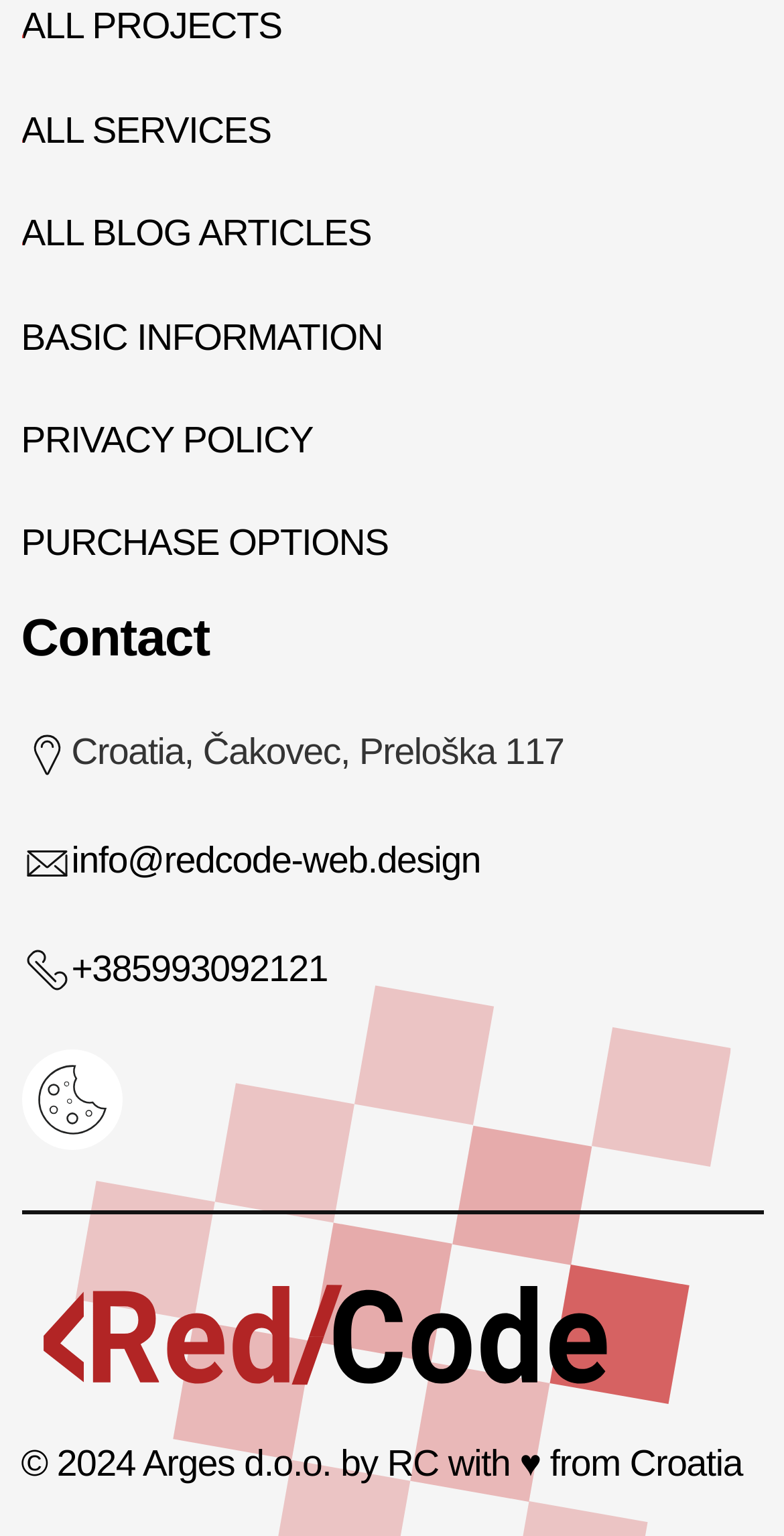What is the company's email address?
Using the image, respond with a single word or phrase.

info@redcode-web.design